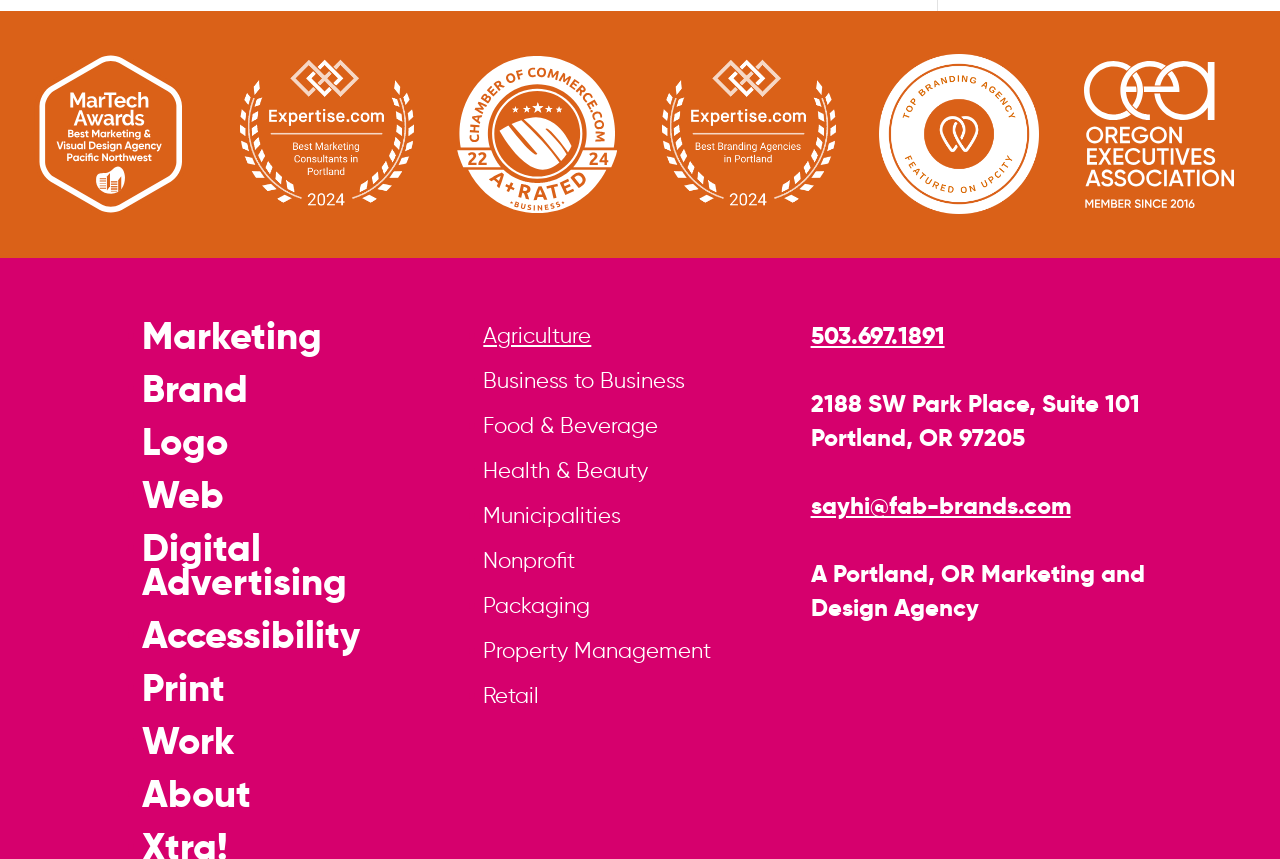Reply to the question with a single word or phrase:
How can you contact the agency?

Phone, Email, Social Media